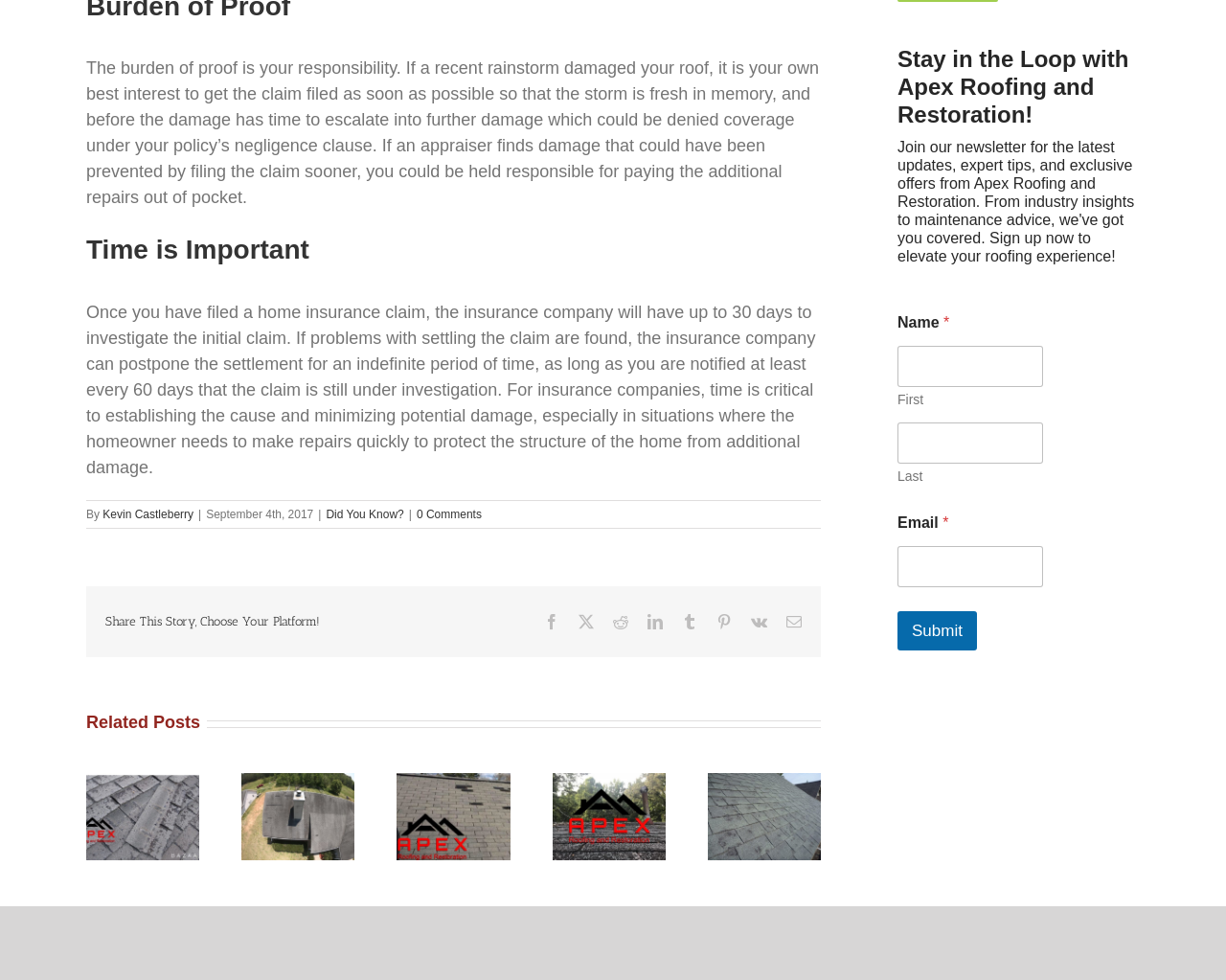What is the topic of the webpage?
Please provide a full and detailed response to the question.

The topic of the webpage is home insurance claims, specifically the importance of time in filing a claim and the process of investigating and settling claims, as indicated by the headings and text on the webpage.